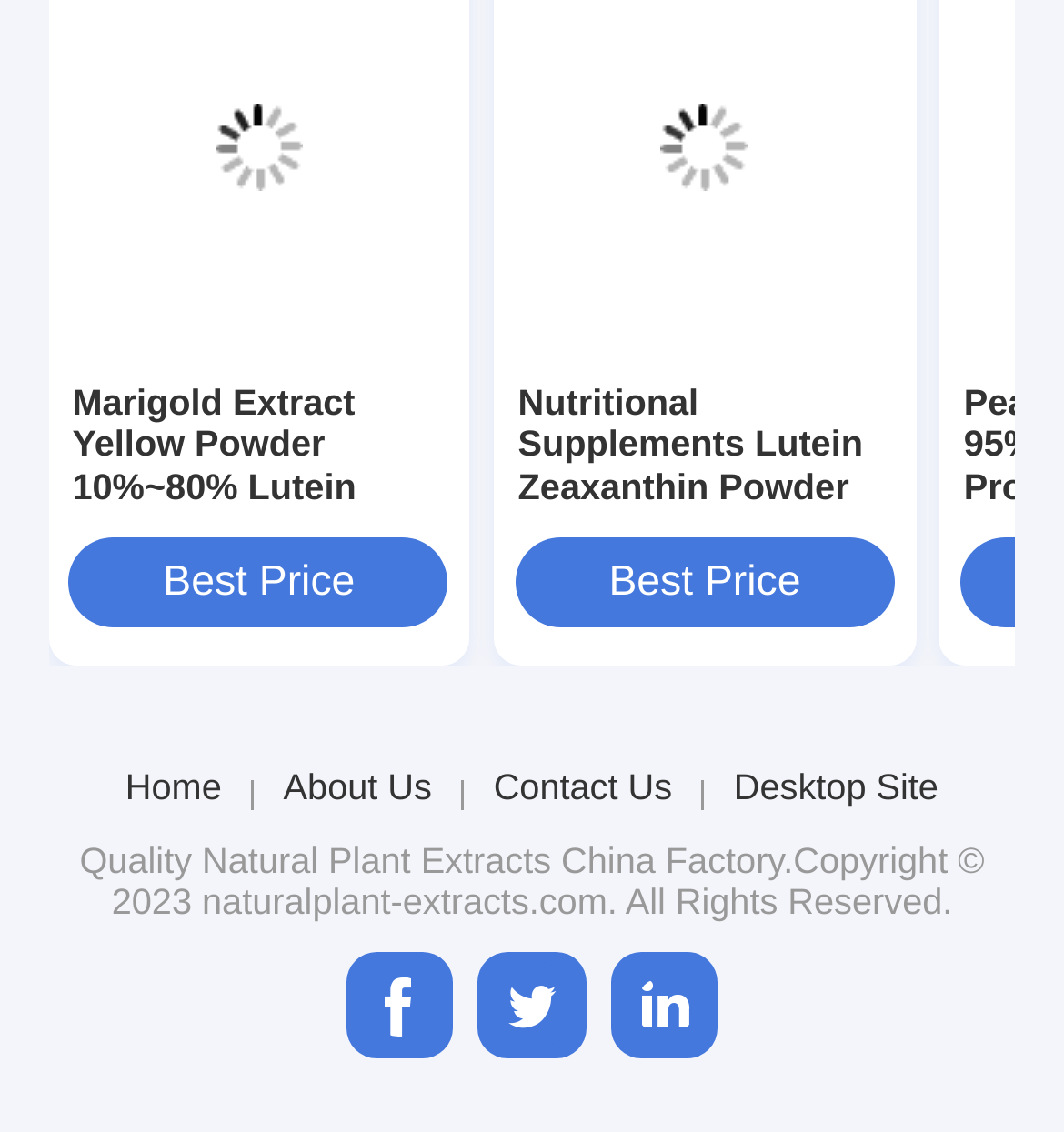Please provide a short answer using a single word or phrase for the question:
What is the category of the product 'Nutritional Supplements Lutein Zeaxanthin Powder'?

Natural Plant Extracts